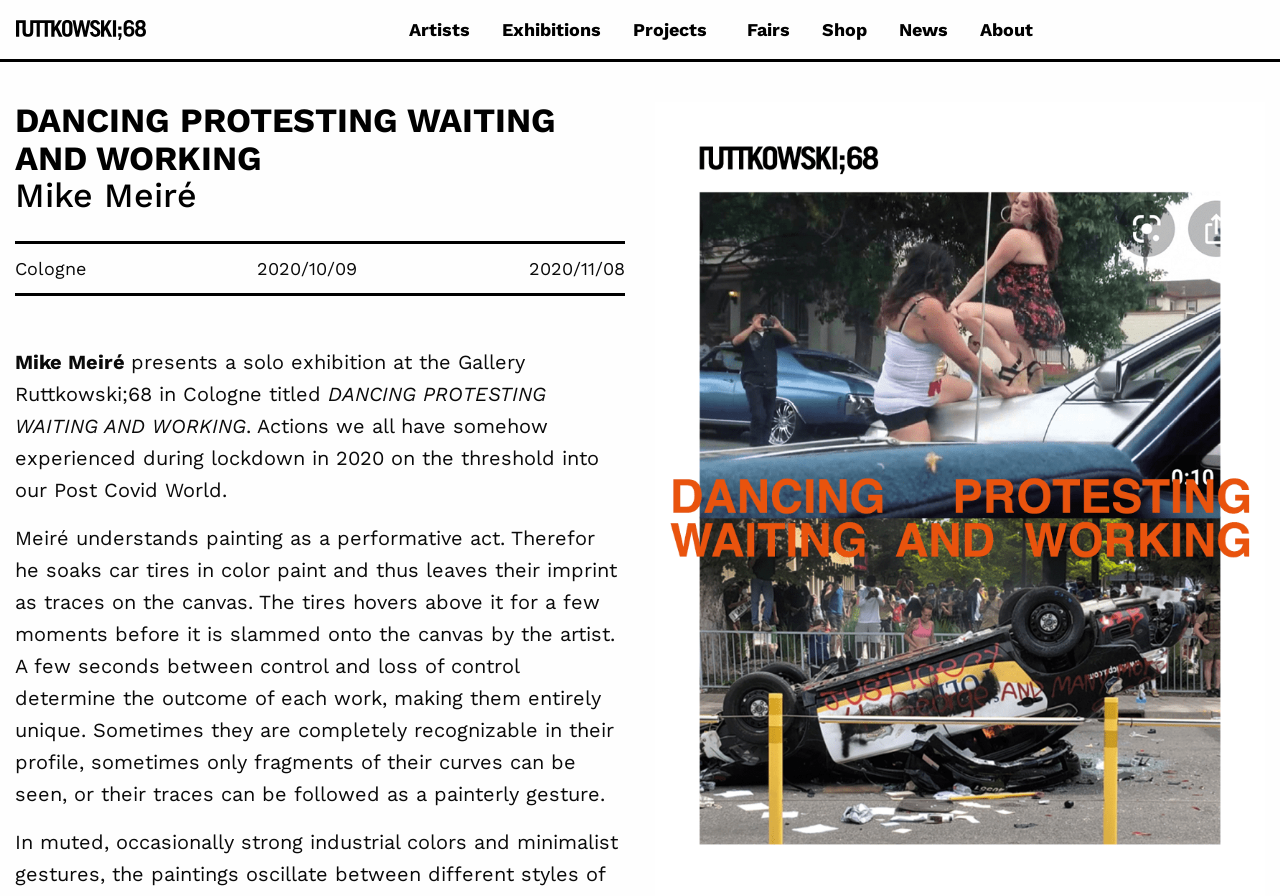What is the title of the exhibition?
Use the information from the image to give a detailed answer to the question.

The answer can be found in the heading element with the text 'DANCING PROTESTING WAITING AND WORKING Mike Meiré' which indicates that the title of the exhibition is 'DANCING PROTESTING WAITING AND WORKING'.